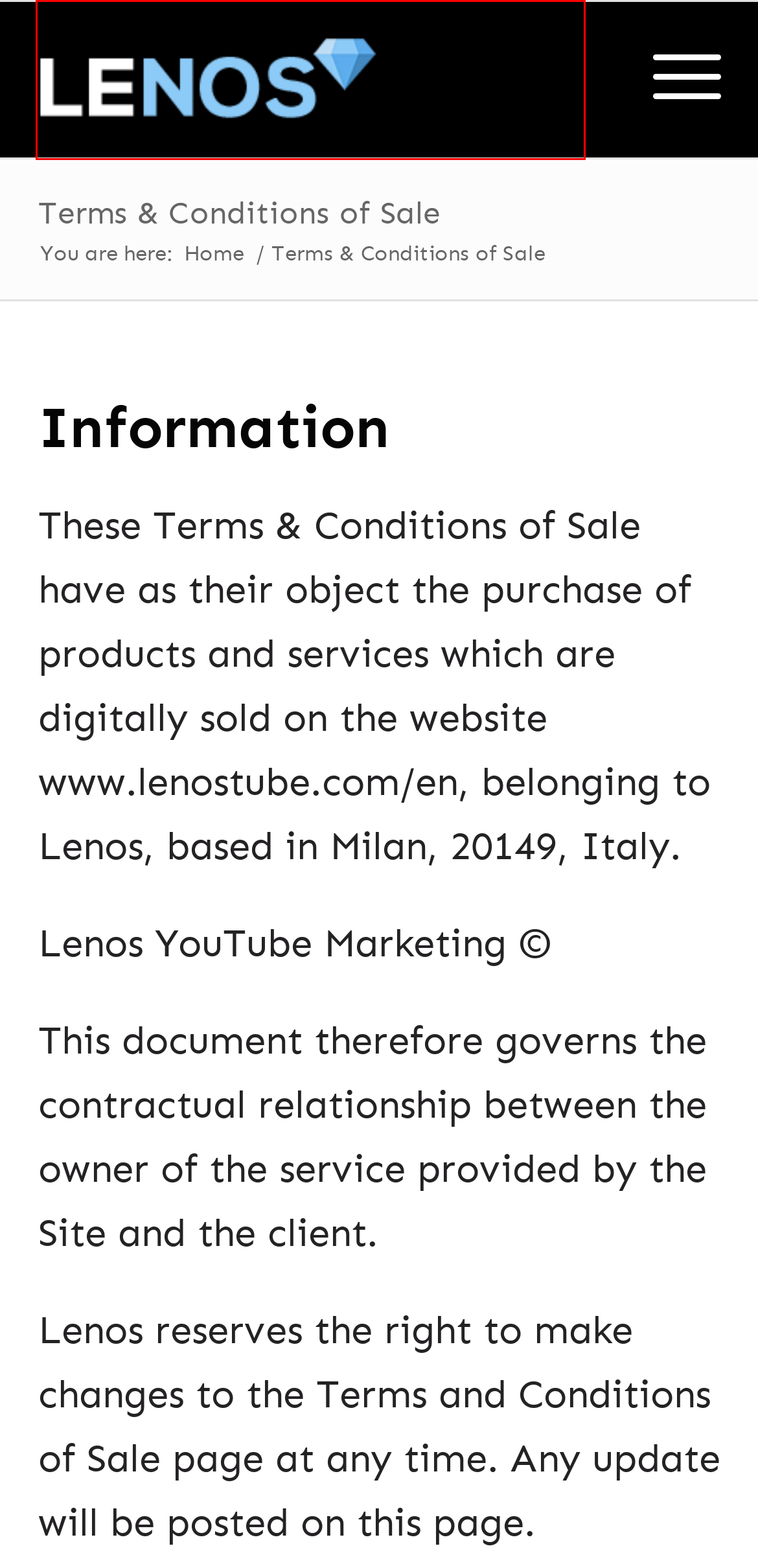Given a webpage screenshot featuring a red rectangle around a UI element, please determine the best description for the new webpage that appears after the element within the bounding box is clicked. The options are:
A. About Us – Lenos
B. Buy YouTube Subscribers - 100% Real & Safe Subs ✅ From $2 – Lenos
C. Buy YouTube Watch Hours – Lenos
D. Lenos – Buy YouTube Watch Hours, Real Views, Monetized Channels
E. YouTube Monthly Engagement (Daily likes, comments, subs!)
F. My Account – Lenos
G. Ask for a Refund – Lenos
H. Buy English YouTube Views - From Tier 1 Countries Only - Safe & Real ✔️

D